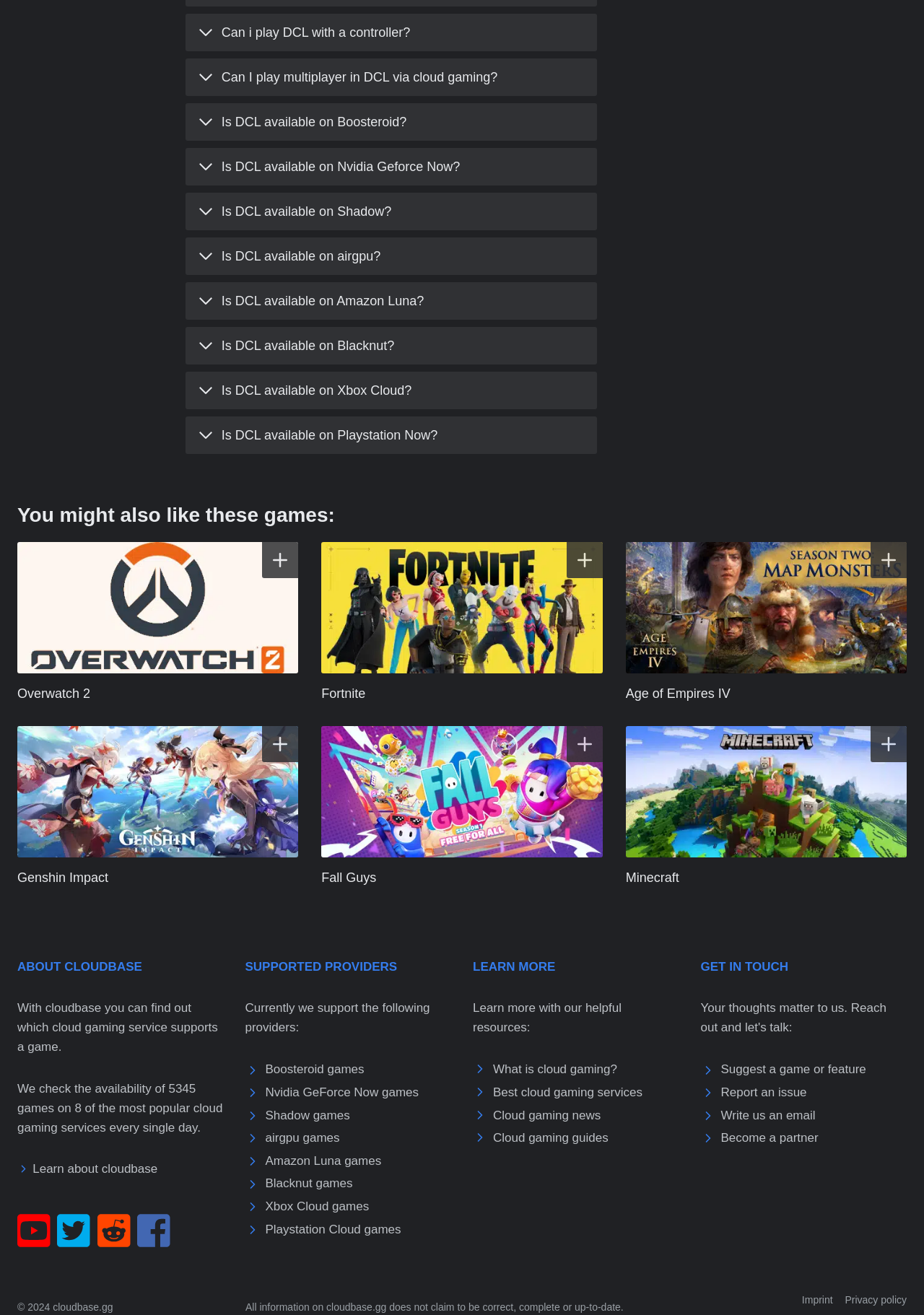Given the description "Playstation Cloud games", determine the bounding box of the corresponding UI element.

[0.287, 0.929, 0.434, 0.94]